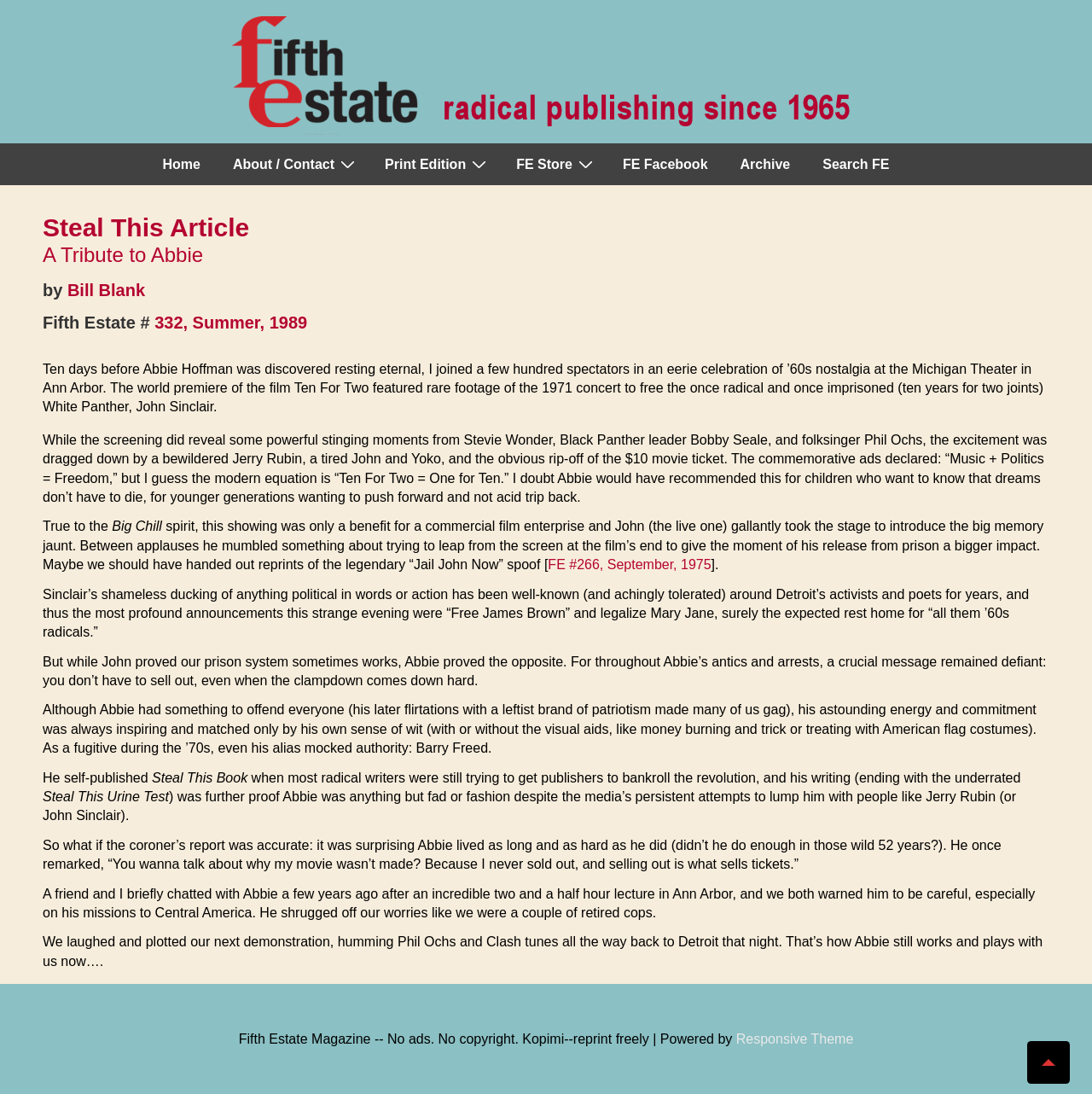Identify the bounding box for the described UI element. Provide the coordinates in (top-left x, top-left y, bottom-right x, bottom-right y) format with values ranging from 0 to 1: FE Facebook

[0.556, 0.132, 0.662, 0.169]